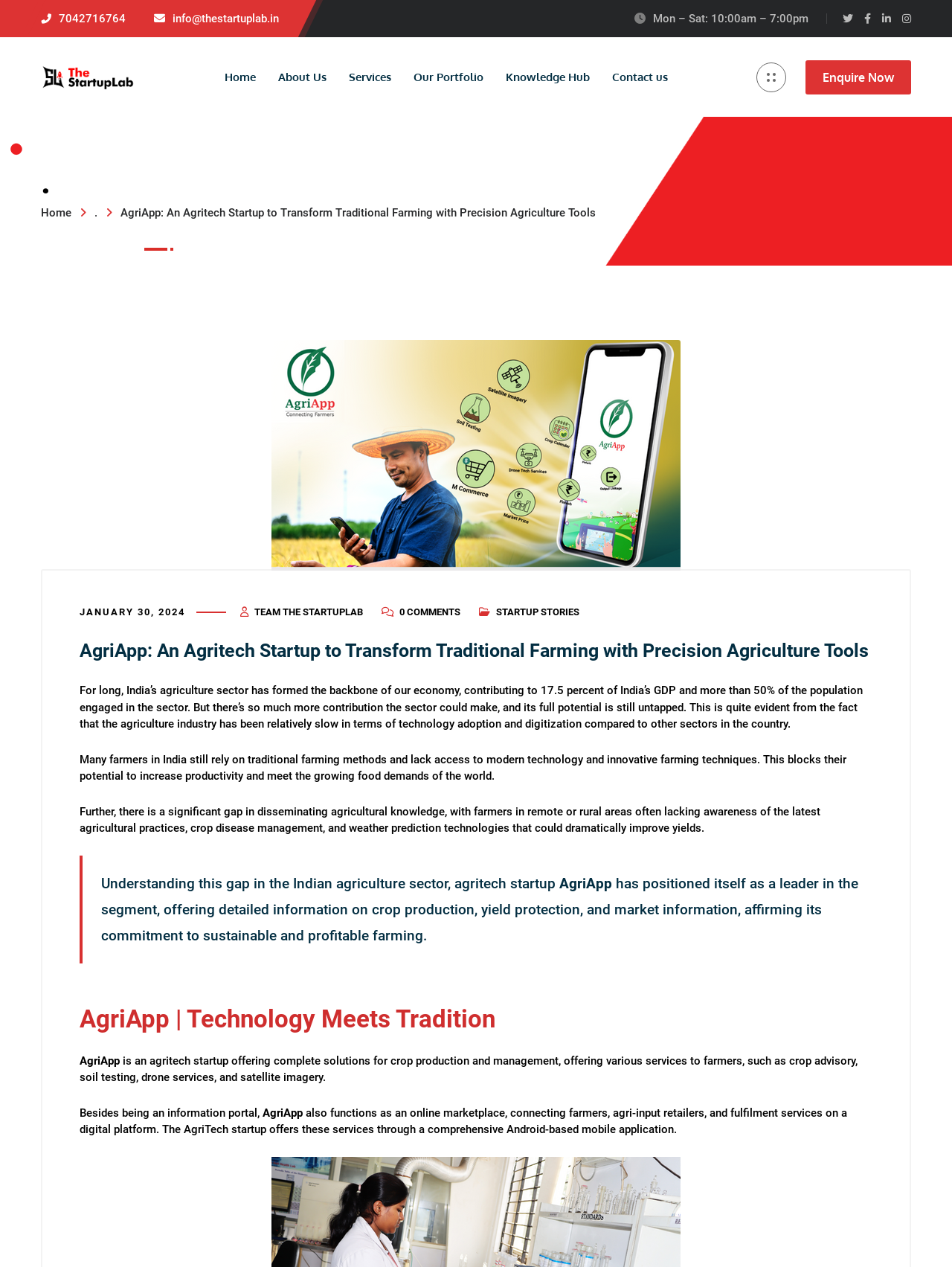Respond with a single word or phrase to the following question:
What is the phone number of AgriApp?

7042716764